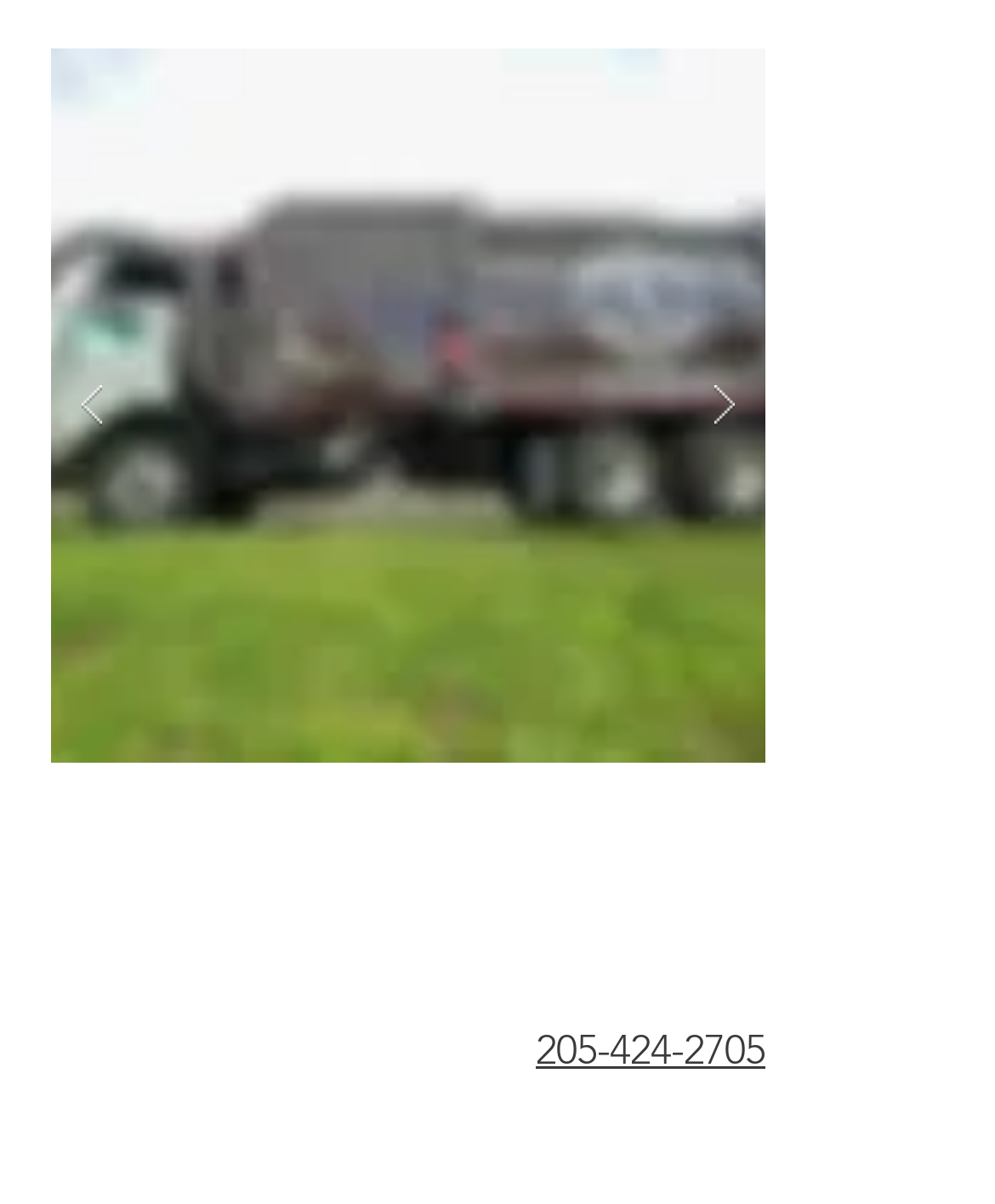From the given element description: "BACK TO SERVICES", find the bounding box for the UI element. Provide the coordinates as four float numbers between 0 and 1, in the order [left, top, right, bottom].

[0.051, 0.676, 0.497, 0.772]